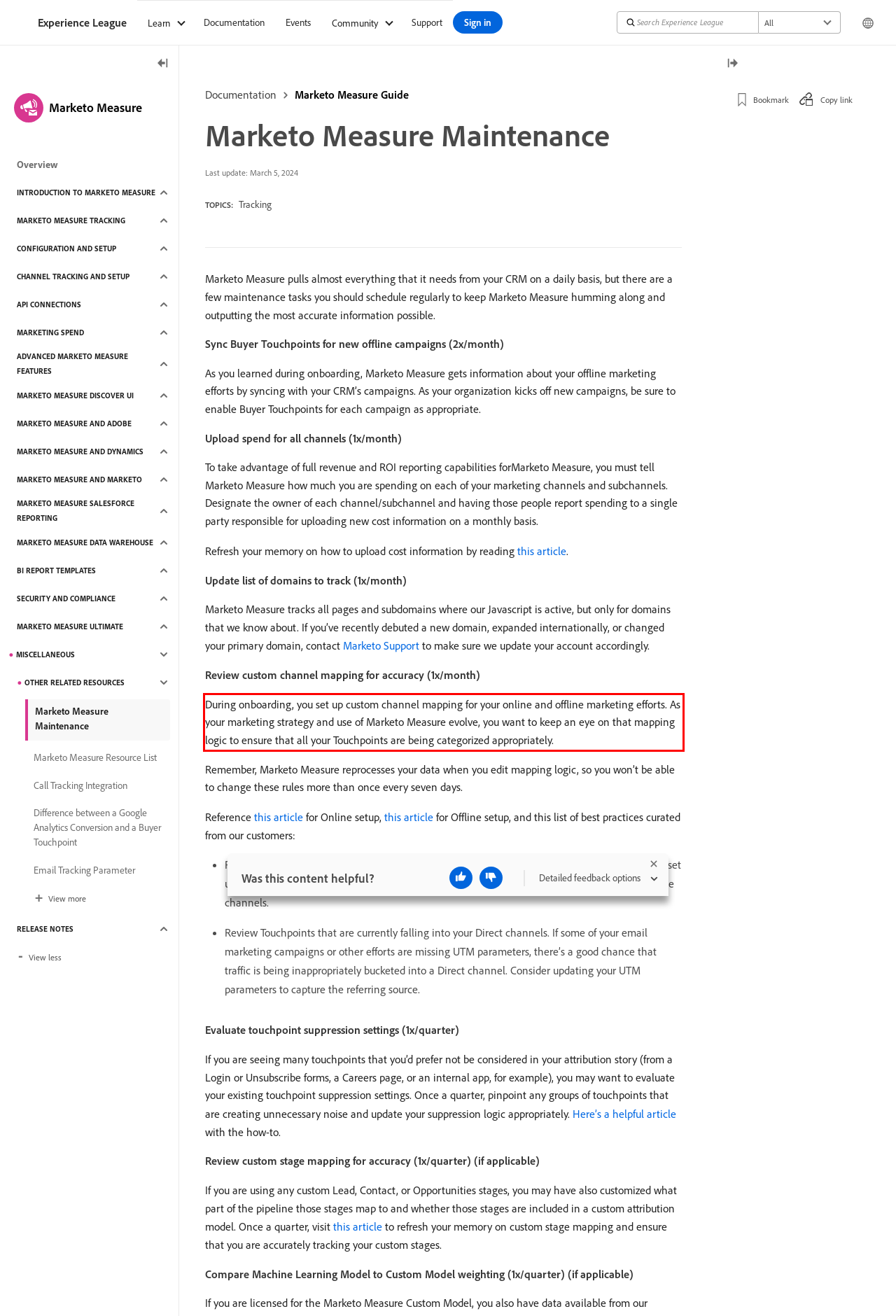Given a screenshot of a webpage, identify the red bounding box and perform OCR to recognize the text within that box.

During onboarding, you set up custom channel mapping for your online and offline marketing efforts. As your marketing strategy and use of Marketo Measure evolve, you want to keep an eye on that mapping logic to ensure that all your Touchpoints are being categorized appropriately.